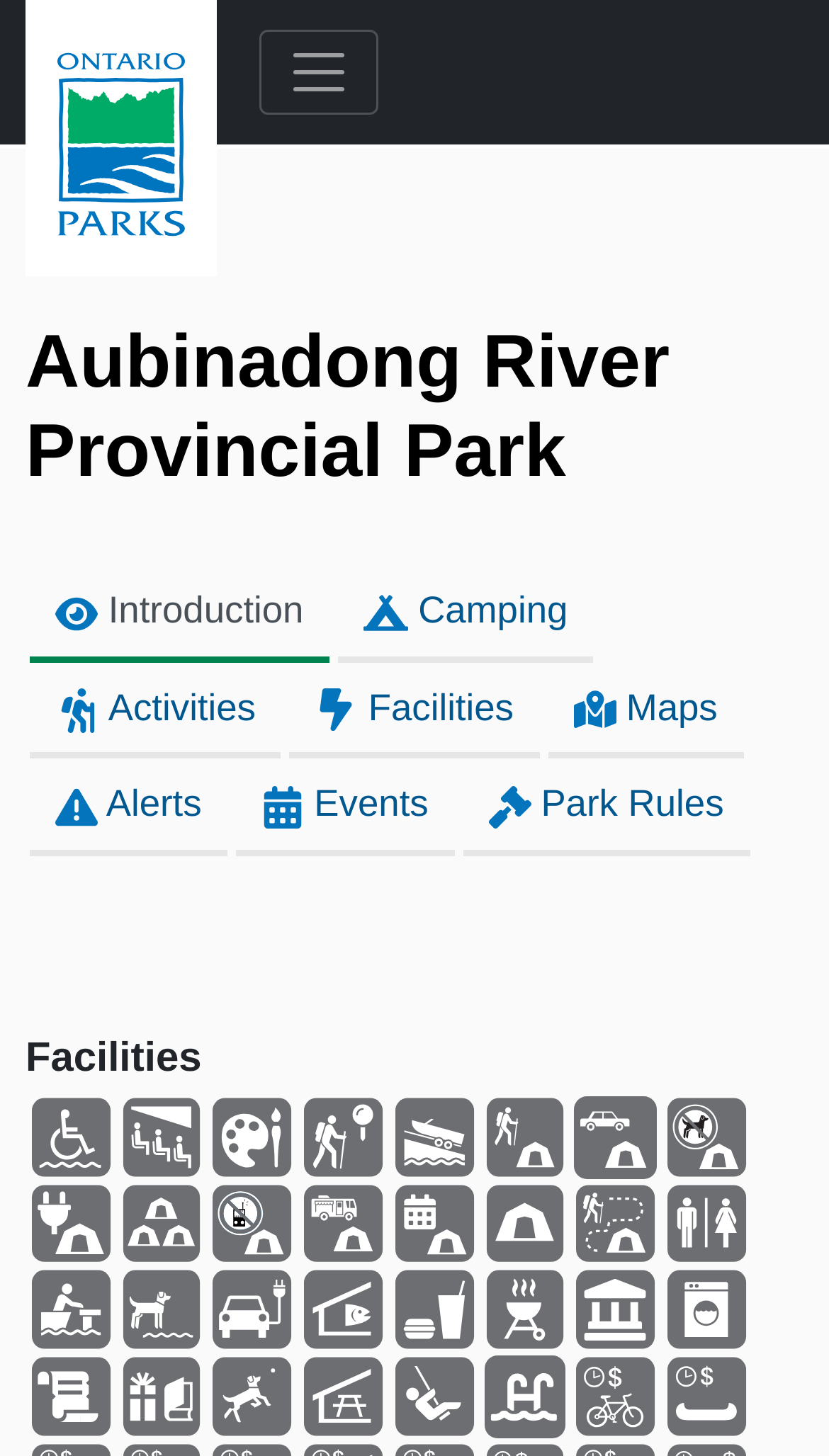Please identify the bounding box coordinates of the region to click in order to complete the task: "View the 'Facilities' section". The coordinates must be four float numbers between 0 and 1, specified as [left, top, right, bottom].

[0.031, 0.71, 0.969, 0.744]